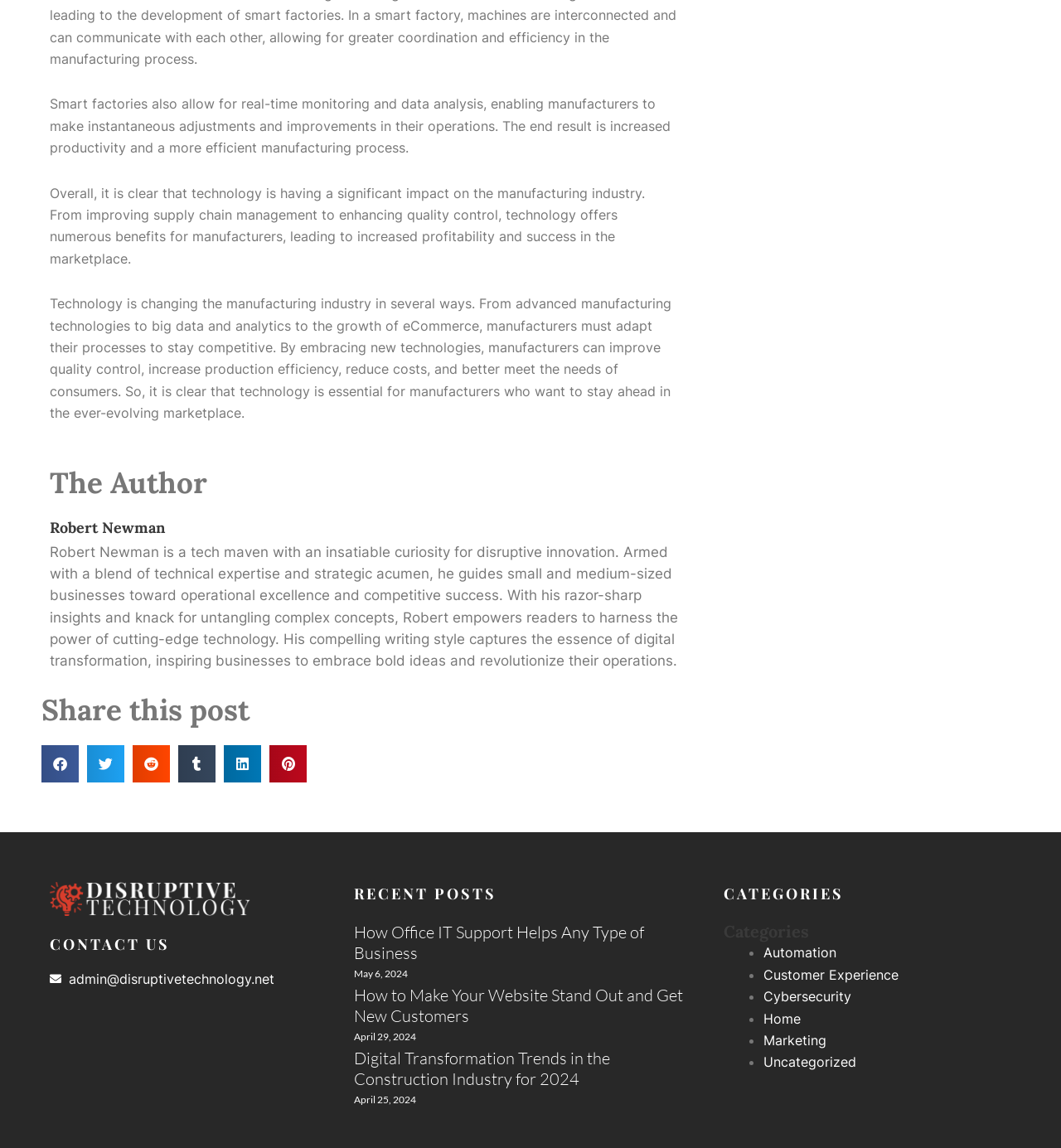Please locate the bounding box coordinates of the element that should be clicked to achieve the given instruction: "Click on the Russian_Village link".

None